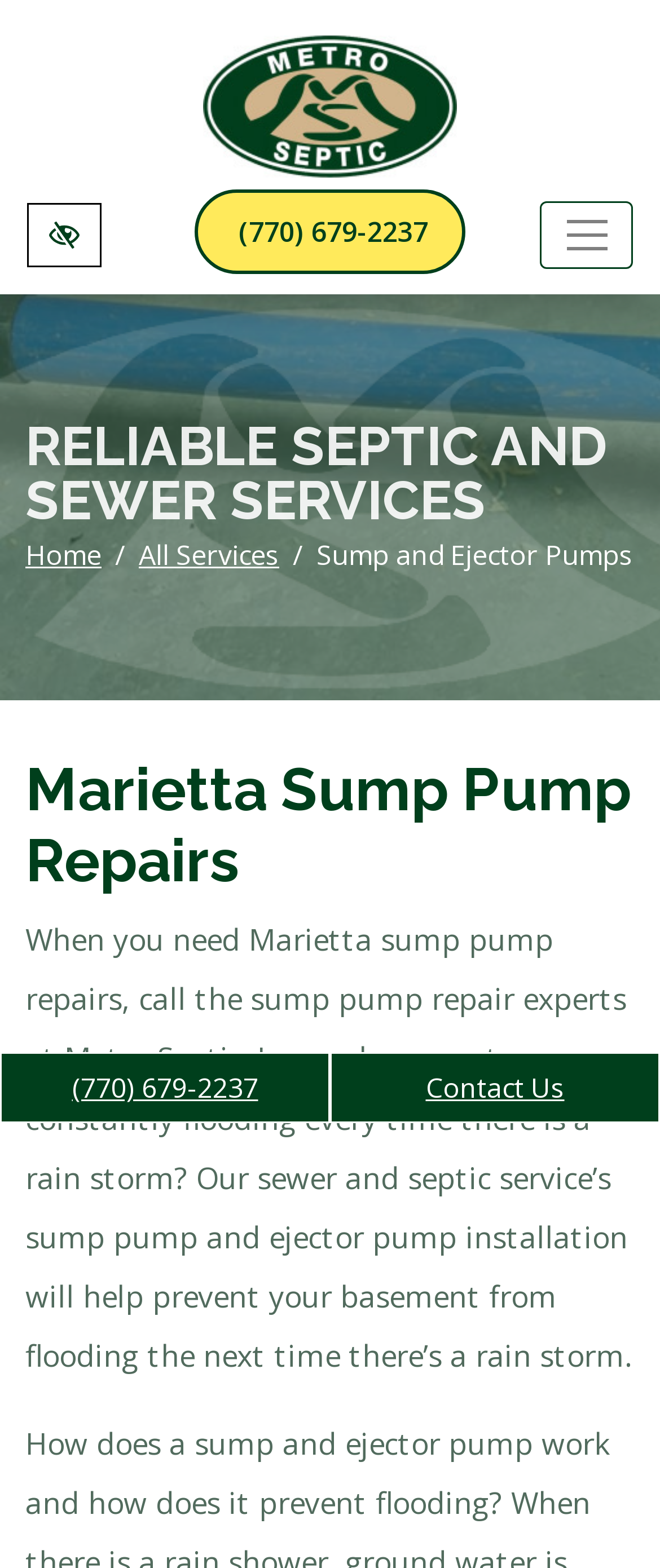Detail the features and information presented on the webpage.

The webpage is about Marietta Sump Pump Repairs and Ejector Pumps, with a focus on Metro Septic's services. At the top left, there is a logo of Marietta Sewer Septic, accompanied by a link to the logo. Next to the logo, there is a phone number link "call us (770) 679-2237". 

Below the logo, there is a horizontal main navigation menu bar with a toggle button on the right side. The menu bar spans almost the entire width of the page. 

On the top right, there is a button to switch to a high color contrast version of the website. 

In the middle of the page, there are two links: "call us (770) 679-2237" and "Contact Us". The "Contact Us" link is followed by a heading "RELIABLE SEPTIC AND SEWER SERVICES" and a breadcrumb navigation menu with links to "Home", "All Services", and "Sump and Ejector Pumps". 

Below the breadcrumb menu, there is a heading "Marietta Sump Pump Repairs" and a paragraph of text describing Metro Septic's sump pump repair services. The text explains that the company can help prevent basement flooding by installing sump pumps and ejector pumps.